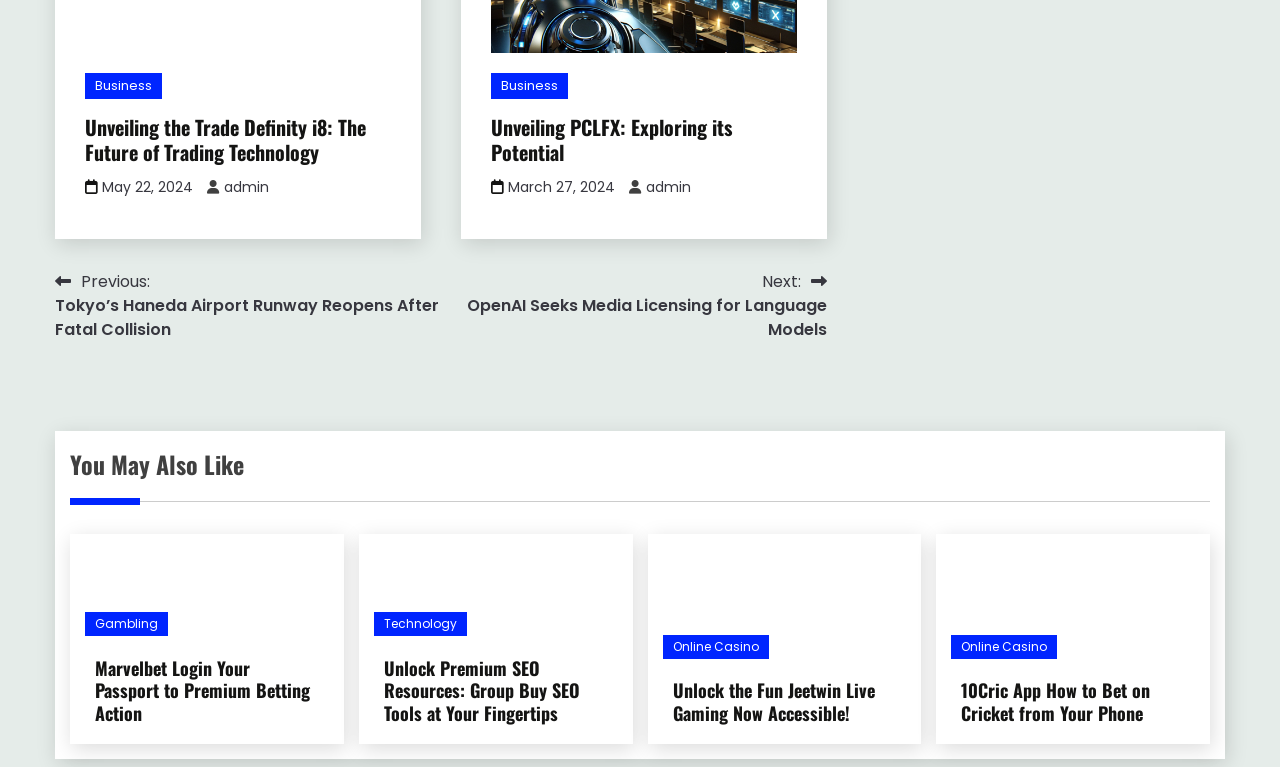What is the category of the article '10Cric App How to Bet on Cricket from Your Phone'?
Answer the question using a single word or phrase, according to the image.

Online Casino